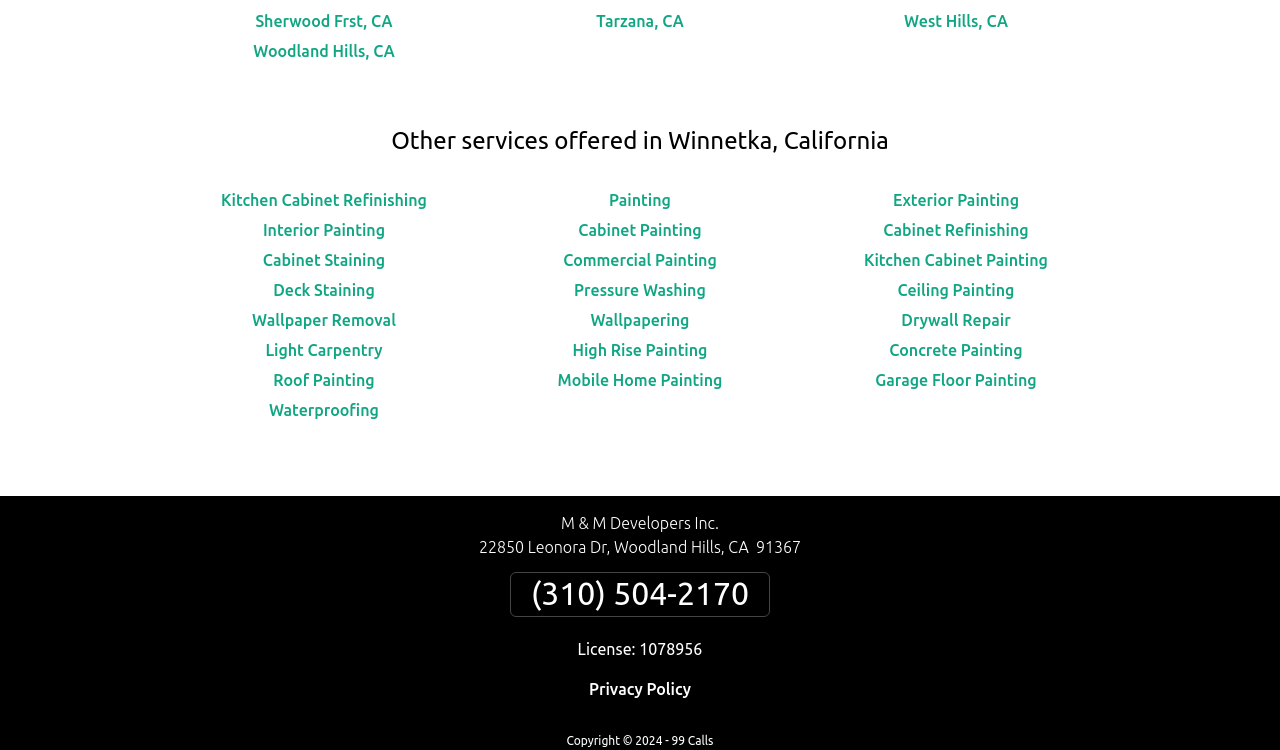Locate the bounding box coordinates of the element's region that should be clicked to carry out the following instruction: "View 'Kitchen Cabinet Refinishing' service". The coordinates need to be four float numbers between 0 and 1, i.e., [left, top, right, bottom].

[0.173, 0.254, 0.334, 0.278]